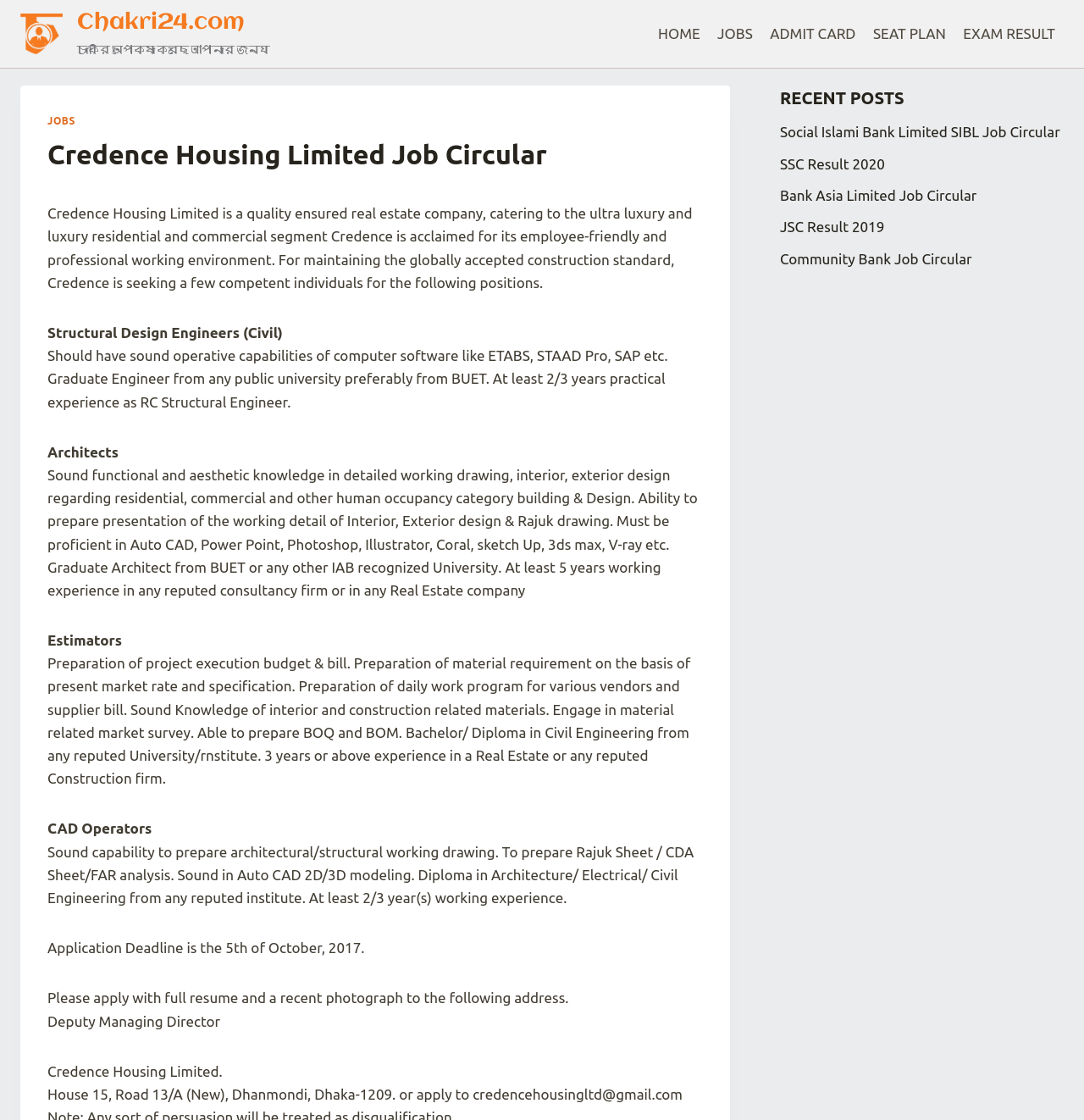Produce a meticulous description of the webpage.

The webpage is a job circular posting for Credence Housing Limited, a real estate company. At the top left, there is a logo and a link to "Chakri24.com", which is the website hosting the job posting. Below the logo, there is a Bengali text "চাকরি অপেক্ষা করছে আপনার জন্য" which translates to "Jobs are waiting for you".

On the top right, there is a primary navigation menu with links to "HOME", "JOBS", "ADMIT CARD", "SEAT PLAN", and "EXAM RESULT". Below the navigation menu, there is a header section with a link to "JOBS" and a heading "Credence Housing Limited Job Circular".

The main content of the webpage is divided into sections. The first section describes the company, stating that it is a quality ensured real estate company seeking competent individuals for various positions. The positions listed include Structural Design Engineers (Civil), Architects, Estimators, and CAD Operators. Each position has a detailed description of the required skills and experience.

At the bottom of the page, there is a section with a heading "RECENT POSTS" that lists several job postings from other companies, including Social Islami Bank Limited, Bank Asia Limited, and Community Bank. There are also links to SSC Result 2020 and JSC Result 2019.

The application deadline for the Credence Housing Limited job circular is October 5th, 2017, and applicants are instructed to apply with a full resume and a recent photograph to the provided address or email.